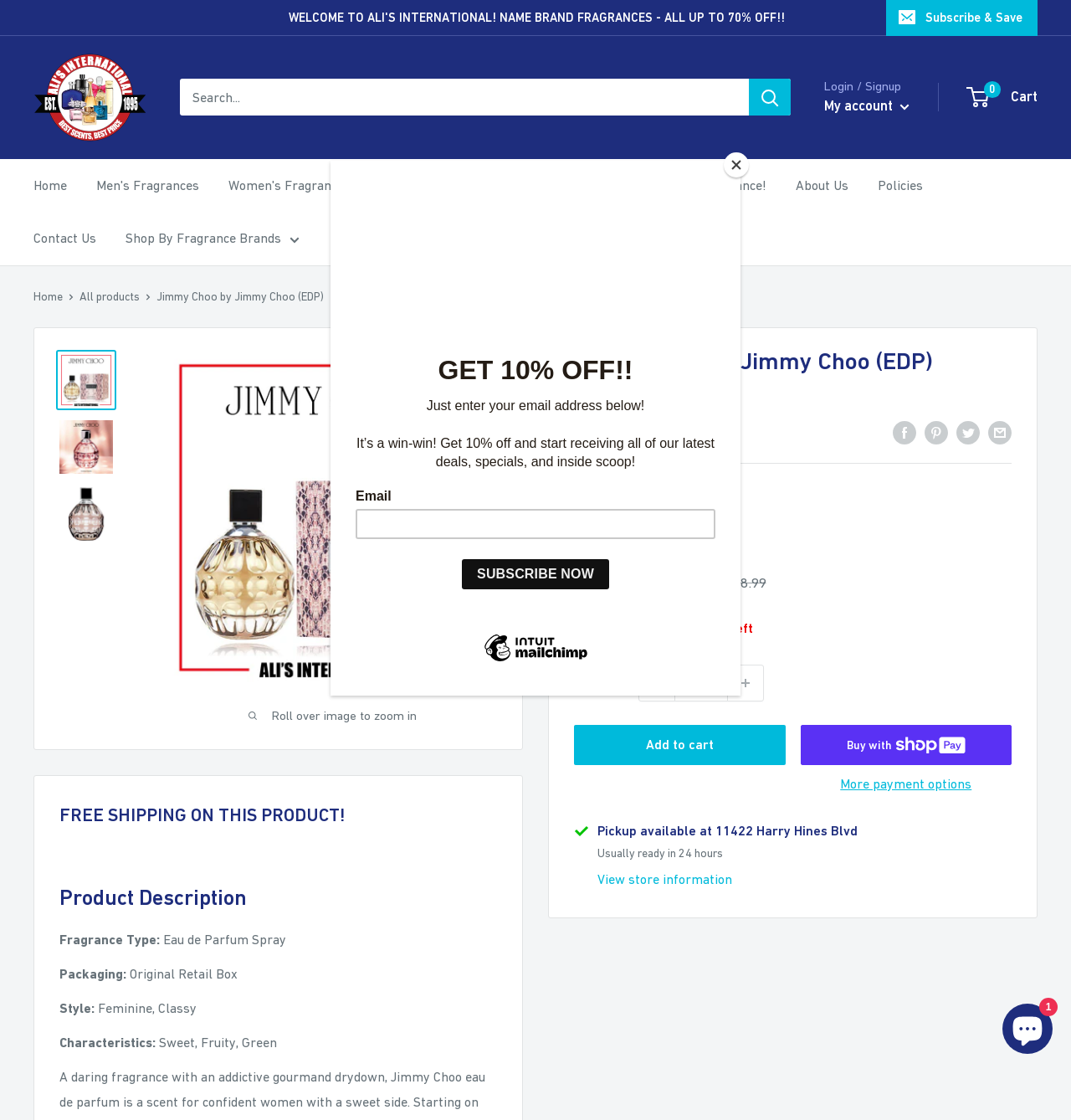Identify the bounding box coordinates for the region to click in order to carry out this instruction: "Add to cart". Provide the coordinates using four float numbers between 0 and 1, formatted as [left, top, right, bottom].

[0.536, 0.647, 0.733, 0.683]